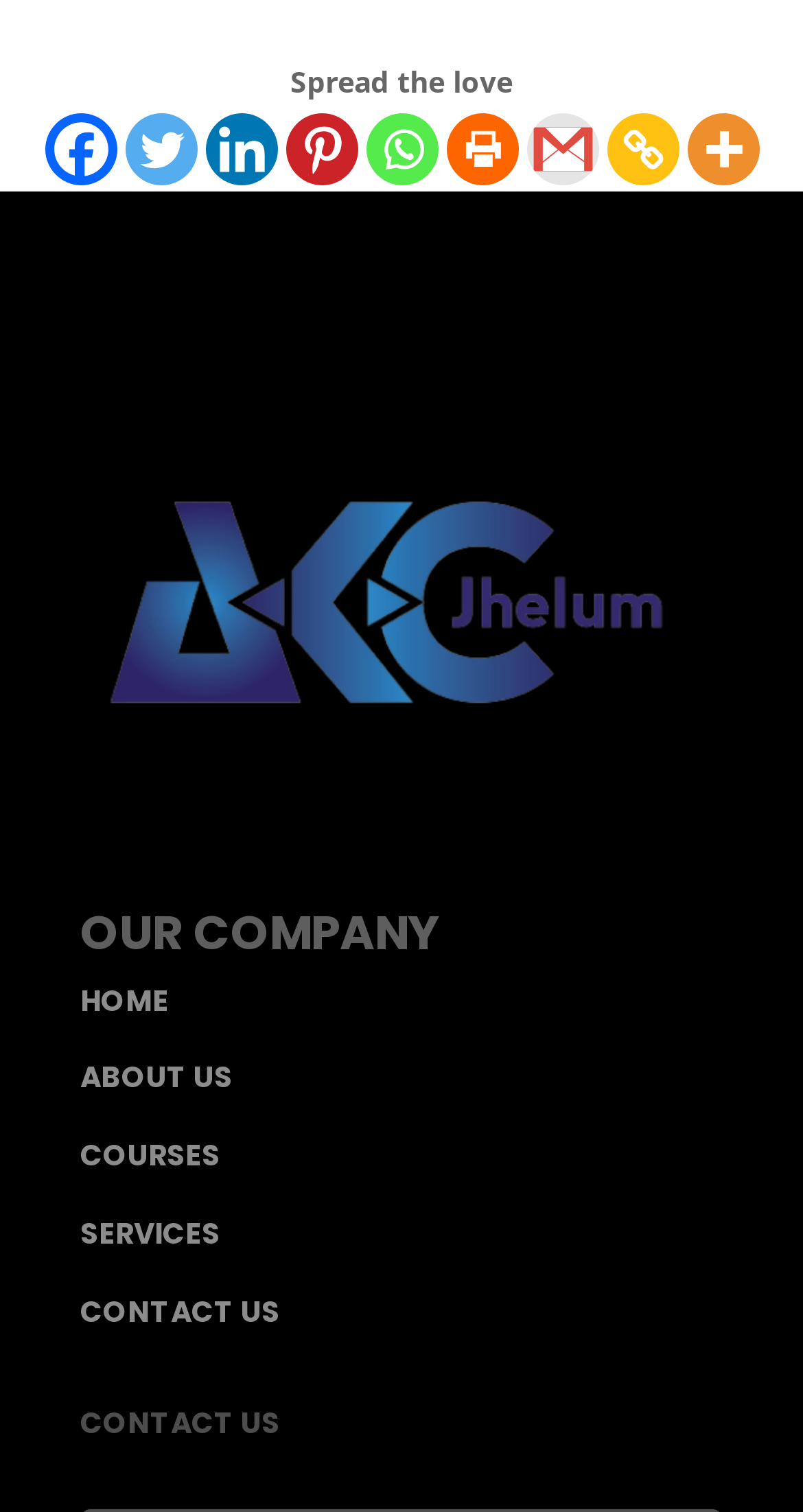Find the bounding box coordinates of the element to click in order to complete the given instruction: "Read the previous article."

None